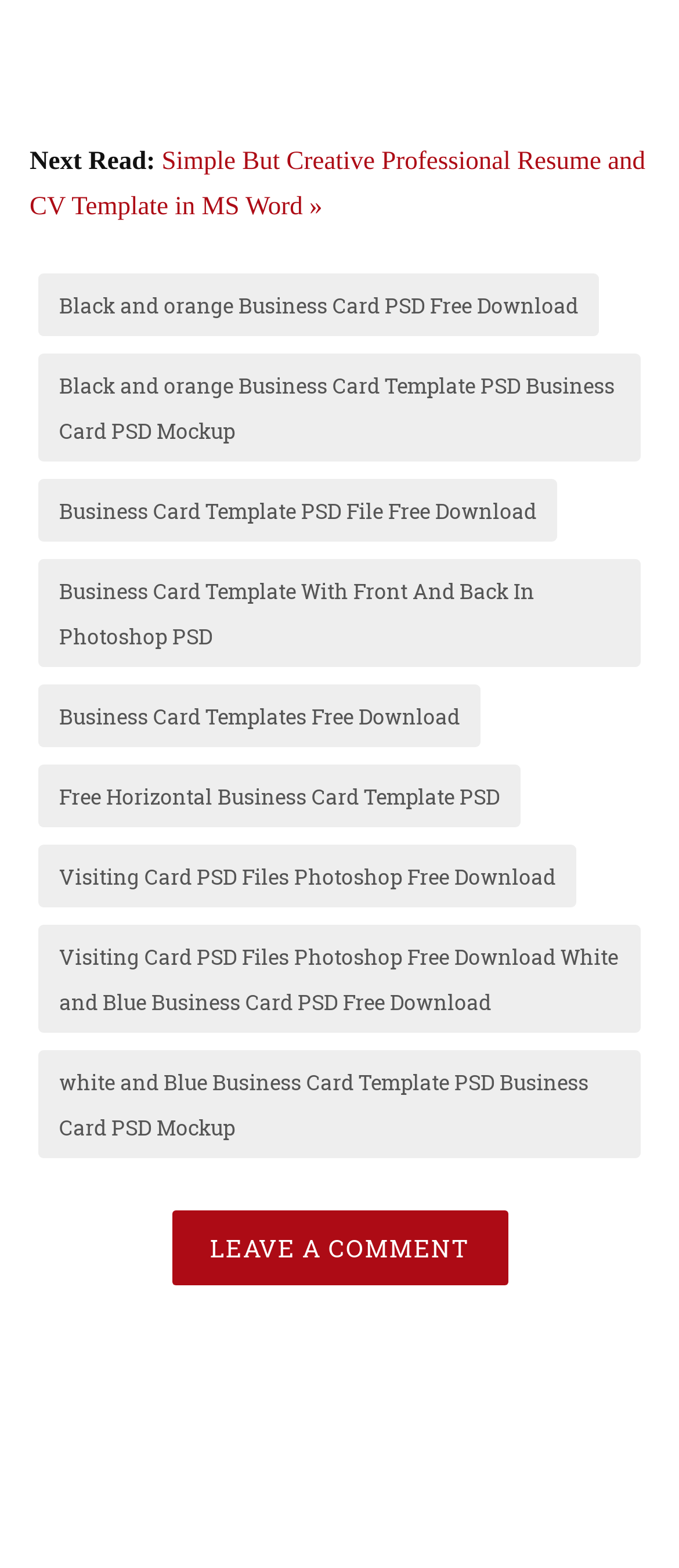Using the description: "Leave a Comment", determine the UI element's bounding box coordinates. Ensure the coordinates are in the format of four float numbers between 0 and 1, i.e., [left, top, right, bottom].

[0.253, 0.772, 0.747, 0.819]